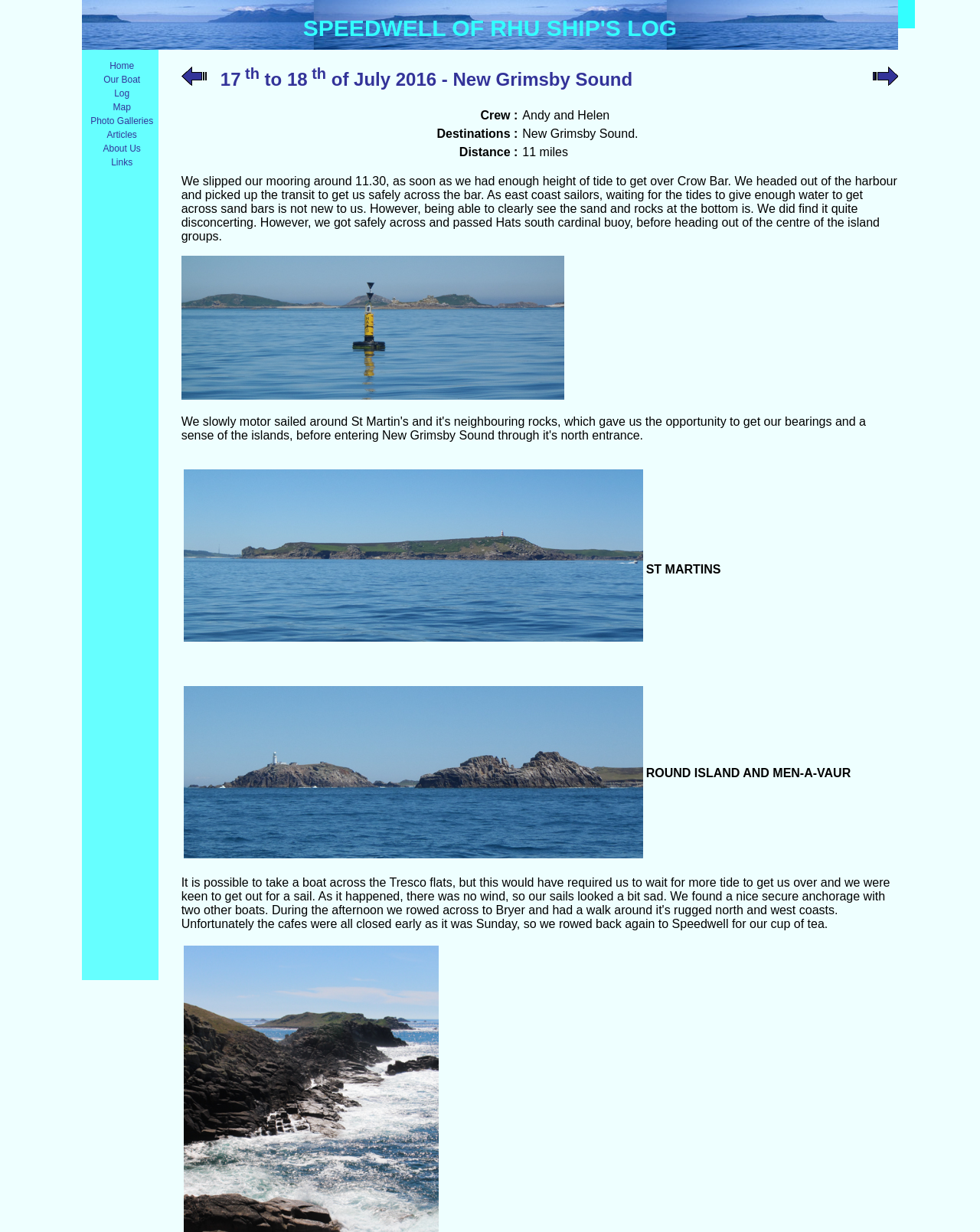Please pinpoint the bounding box coordinates for the region I should click to adhere to this instruction: "Click on Previous page".

[0.185, 0.061, 0.211, 0.071]